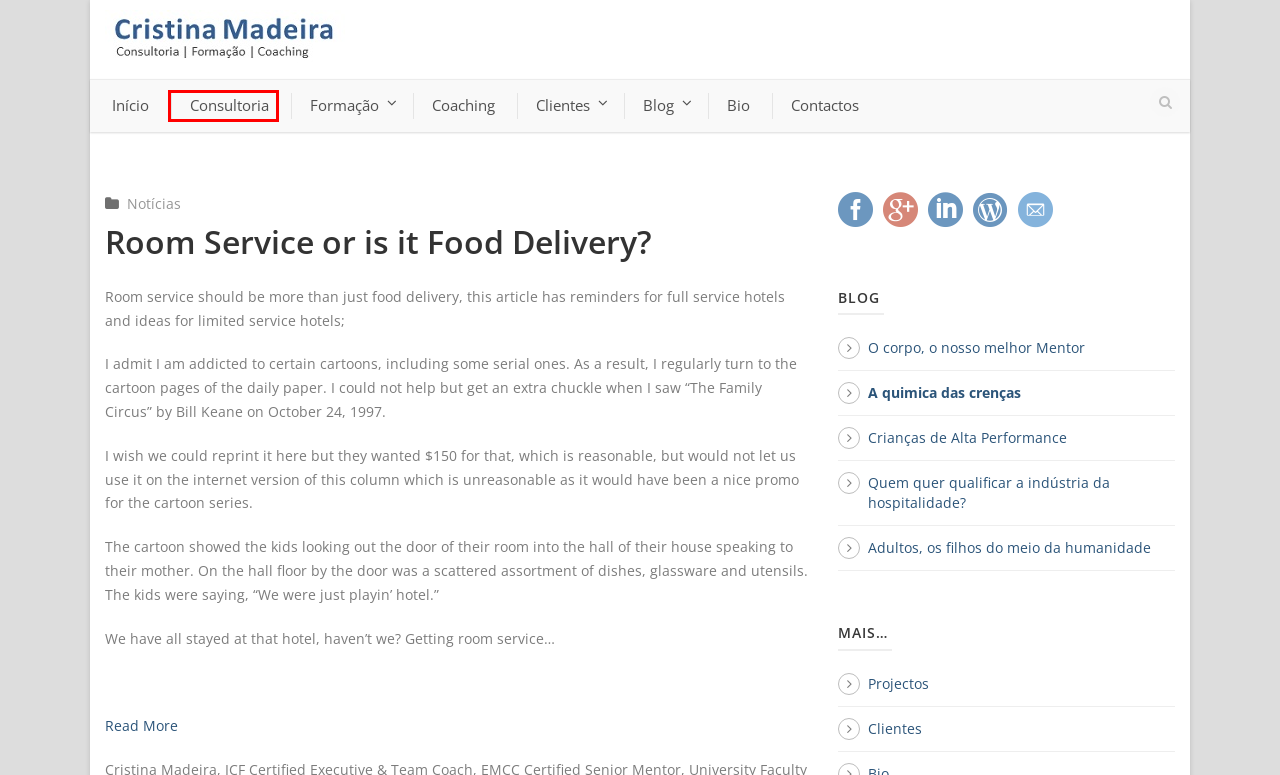Check out the screenshot of a webpage with a red rectangle bounding box. Select the best fitting webpage description that aligns with the new webpage after clicking the element inside the bounding box. Here are the candidates:
A. Cristina Madeira   » Projectos
B. Cristina Madeira   » Clientes
C. Cristina Madeira   » Formação
D. Cristina Madeira   » Bio
E. Cristina Madeira   » A quimica das crenças
F. Cristina Madeira   » Consultoria
G. Cristina Madeira   » O corpo, o nosso melhor Mentor
H. Cristina Madeira

F